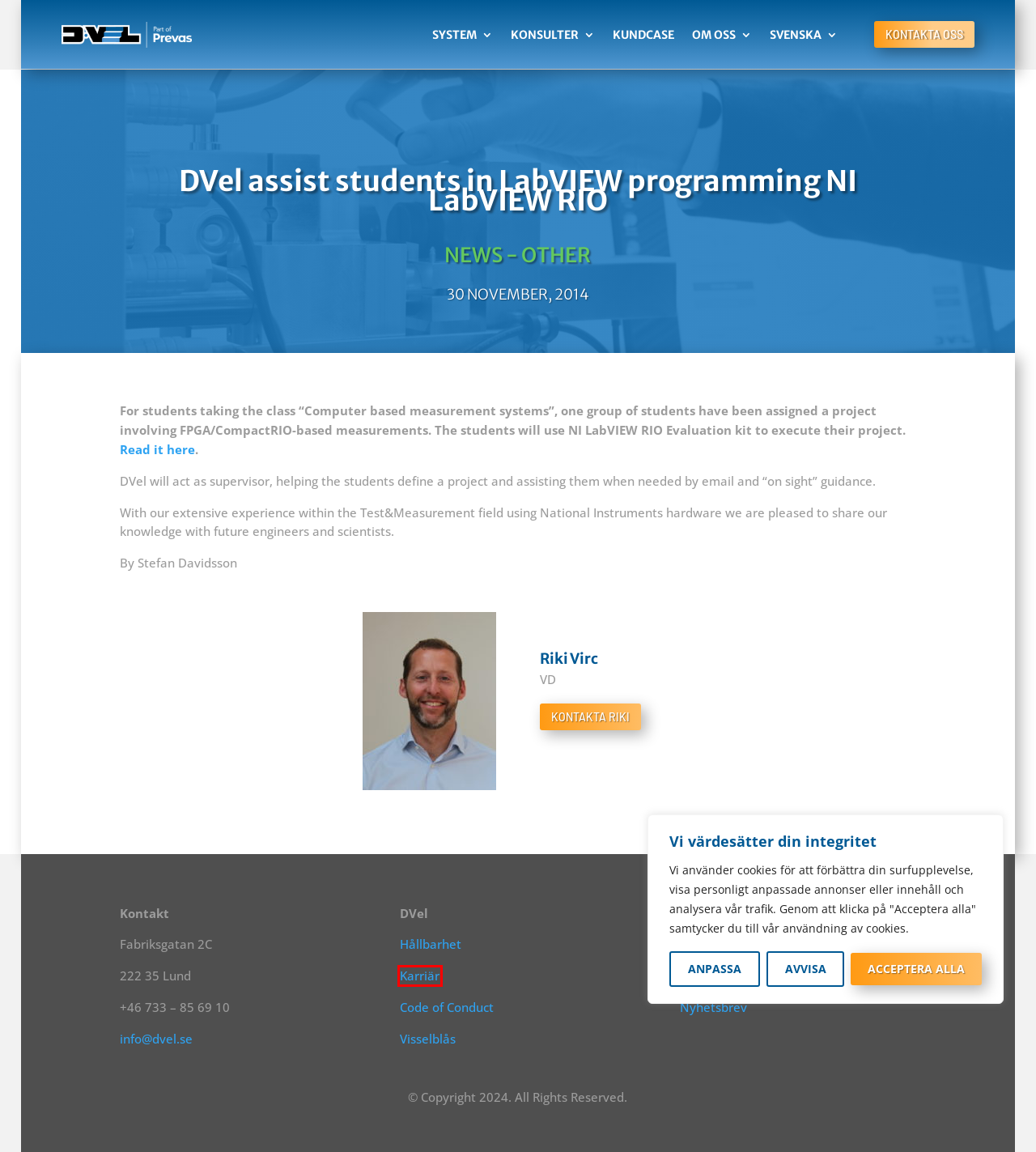Evaluate the webpage screenshot and identify the element within the red bounding box. Select the webpage description that best fits the new webpage after clicking the highlighted element. Here are the candidates:
A. Konsulttjänster & Expertis - DVel
B. Subscribe to our newsletter - DVel
C. Om oss - DVel
D. Kundcase - DVel
E. Join our team! - DVel - part of Prevas
F. Sustainability - DVel
G. Whistleblowing - DVel
H. Kontakt - DVel

E